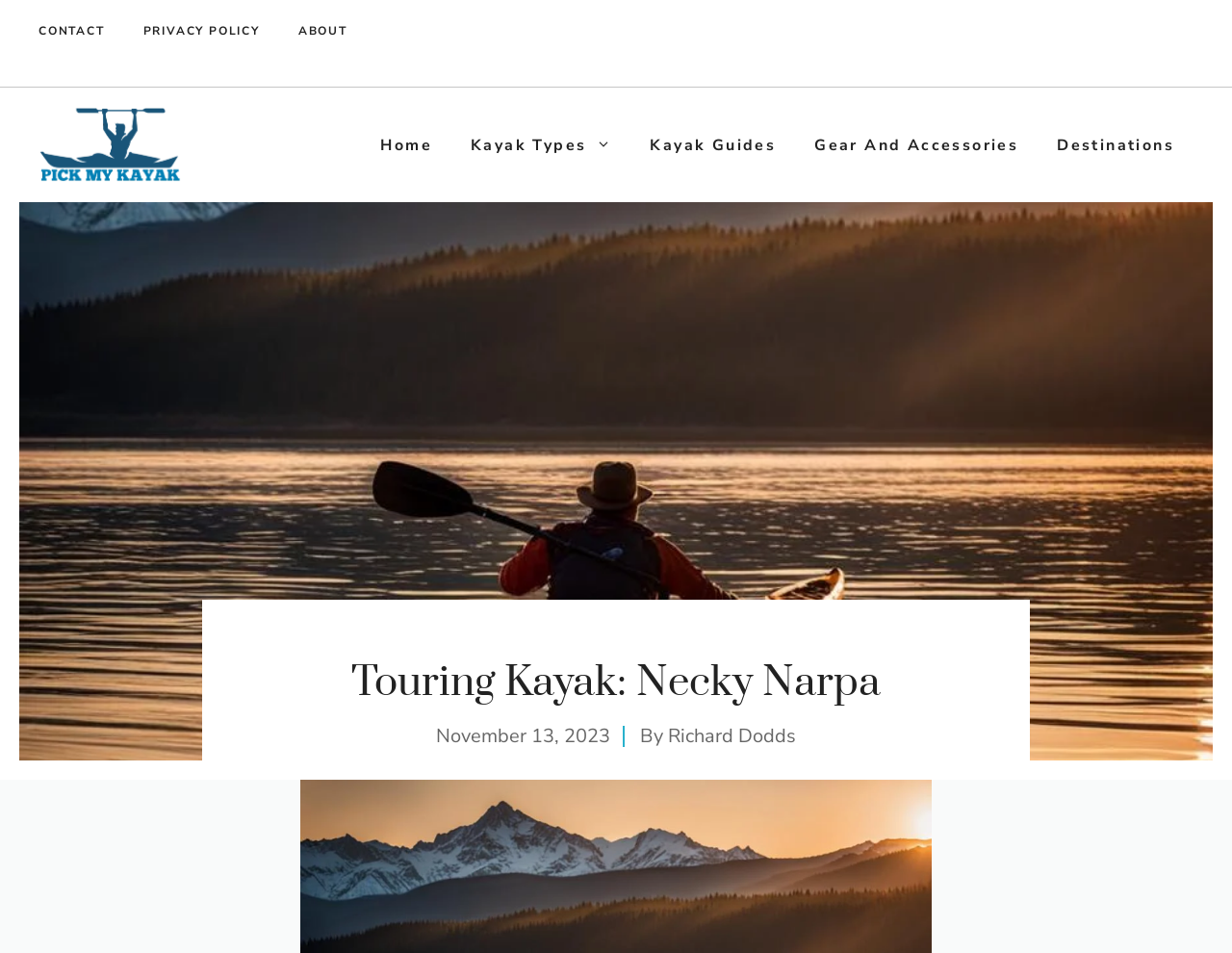Generate a comprehensive description of the webpage content.

The webpage is about the Necky Narpa touring kayak, showcasing its features and design. At the top left corner, there are three links: "CONTACT", "PRIVACY POLICY", and "ABOUT", which are likely part of the website's navigation menu. Next to these links, there is a small, empty space with a non-breaking space character. 

Below these links, there is a banner that spans the entire width of the page, containing a link to "Pick My Kayak" with an accompanying image of the same name. To the right of the banner, there is a primary navigation menu with five links: "Home", "Kayak Types", "Kayak Guides", "Gear And Accessories", and "Destinations".

The main content of the page is headed by a title "Touring Kayak: Necky Narpa", which is centered near the top of the page. Below the title, there is a timestamp "November 13, 2023" followed by the author's name "Richard Dodds", which is a clickable link.